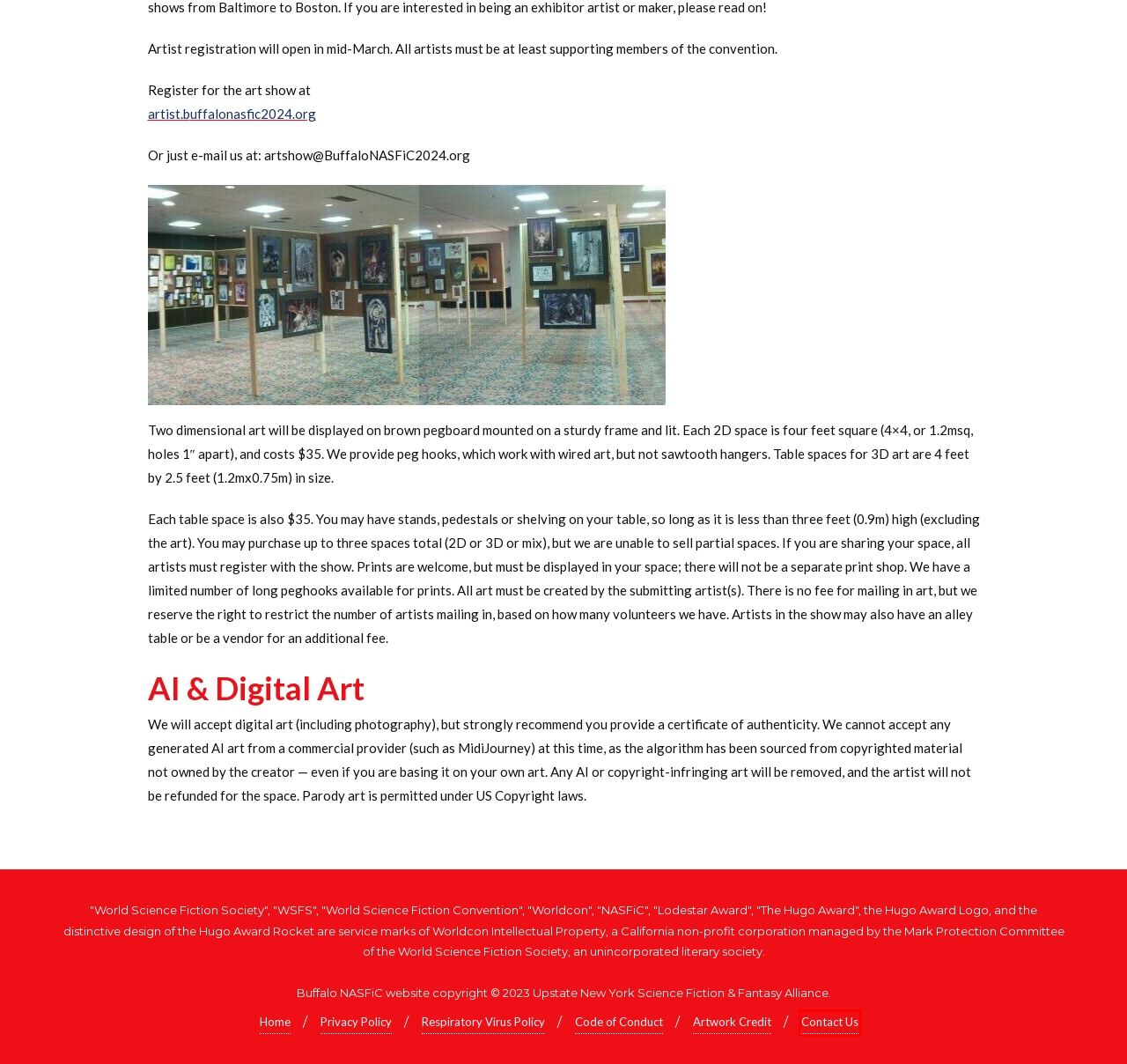Consider the screenshot of a webpage with a red bounding box around an element. Select the webpage description that best corresponds to the new page after clicking the element inside the red bounding box. Here are the candidates:
A. Guests of Honor - Buffalo in 2024 NASFiC
B. Respiratory Virus Policy - Buffalo in 2024 NASFiC
C. Code of Conduct - Buffalo in 2024 NASFiC
D. Buffalo NASFIC 2024 Artist Registration
E. Privacy Policy - Buffalo in 2024 NASFiC
F. Membership - Buffalo in 2024 NASFiC
G. Contact Us - Buffalo in 2024 NASFiC
H. Buffalo in 2024 NASFiC - The 16th North American Science Fiction Convention

G